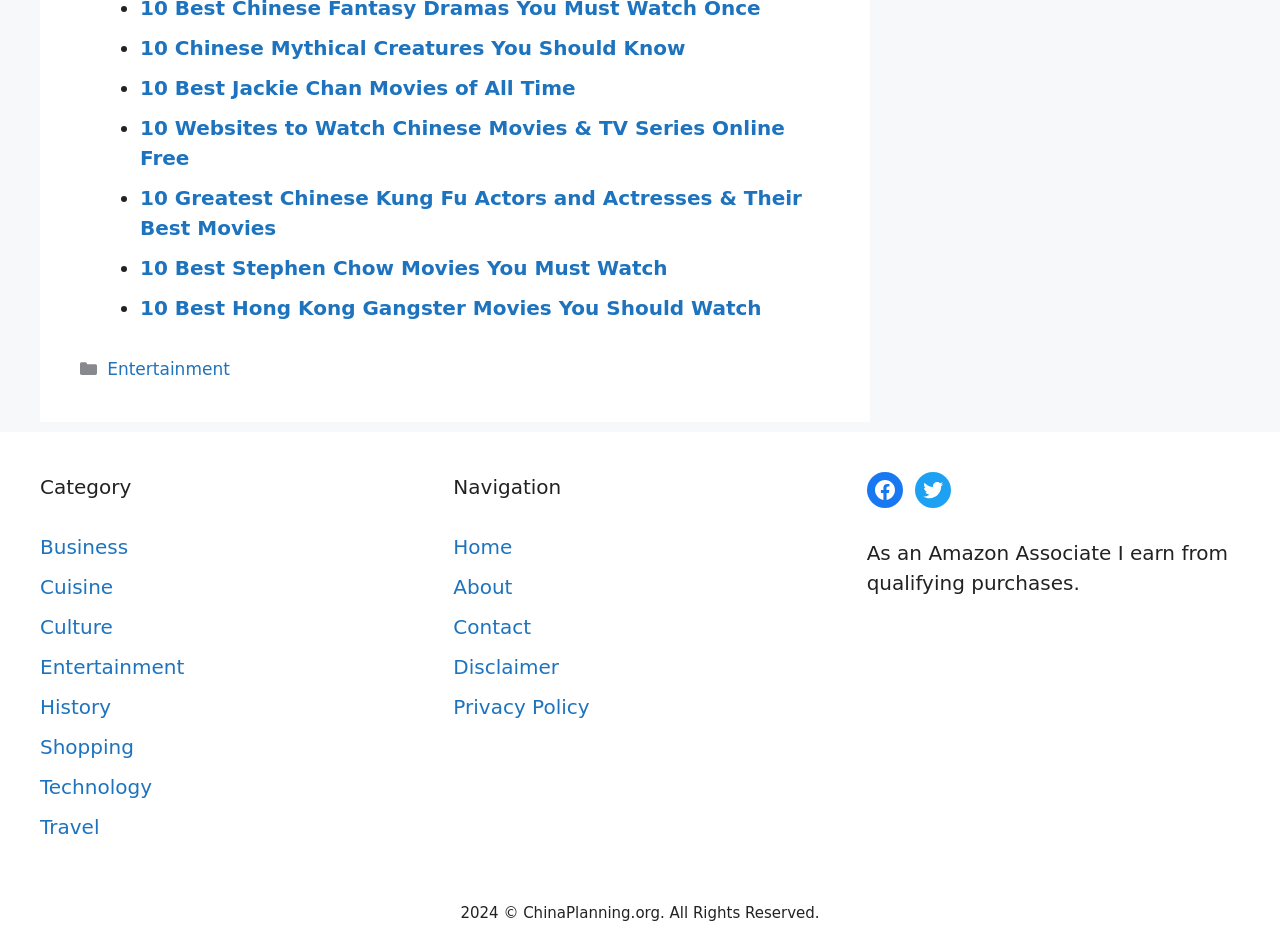Please locate the bounding box coordinates of the element that should be clicked to achieve the given instruction: "Click on the link to 10 Chinese Mythical Creatures You Should Know".

[0.109, 0.038, 0.536, 0.063]